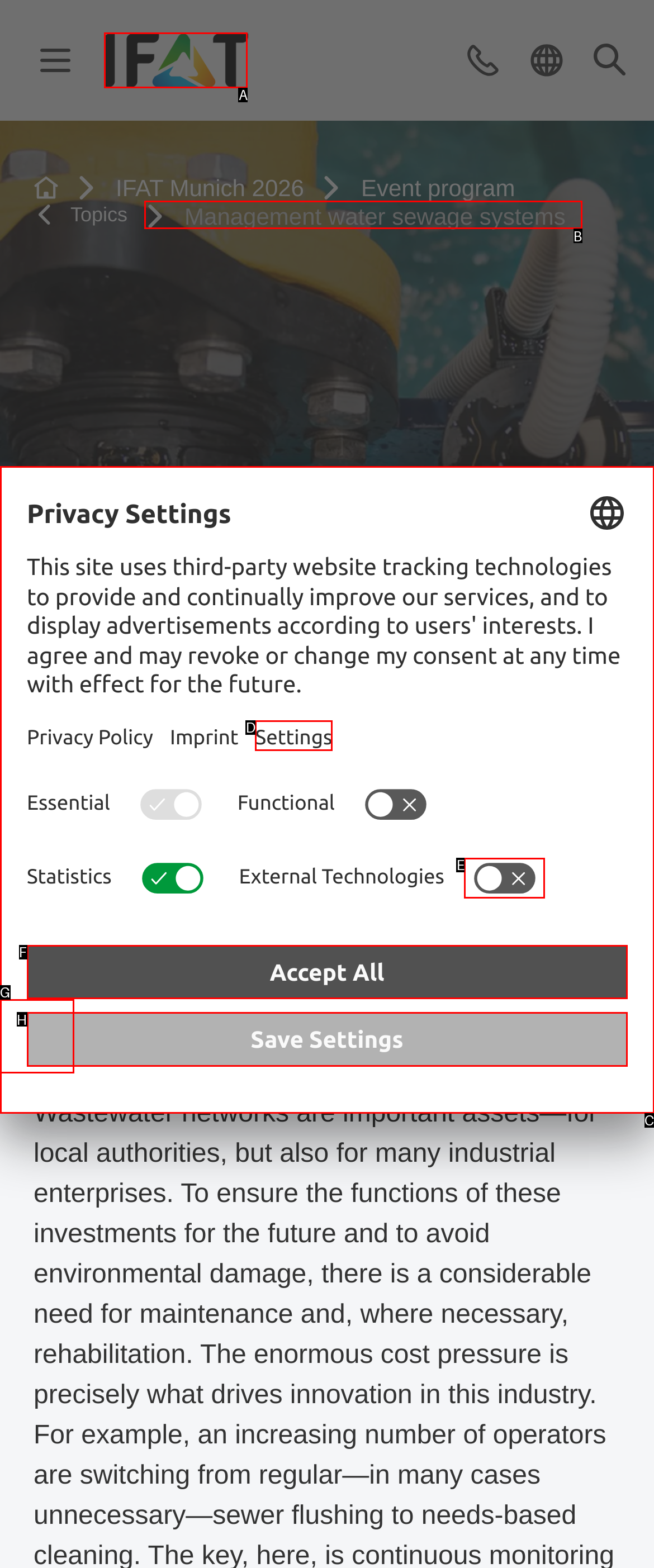Point out the HTML element I should click to achieve the following: Click on the link to view management of water and sewage systems Reply with the letter of the selected element.

B